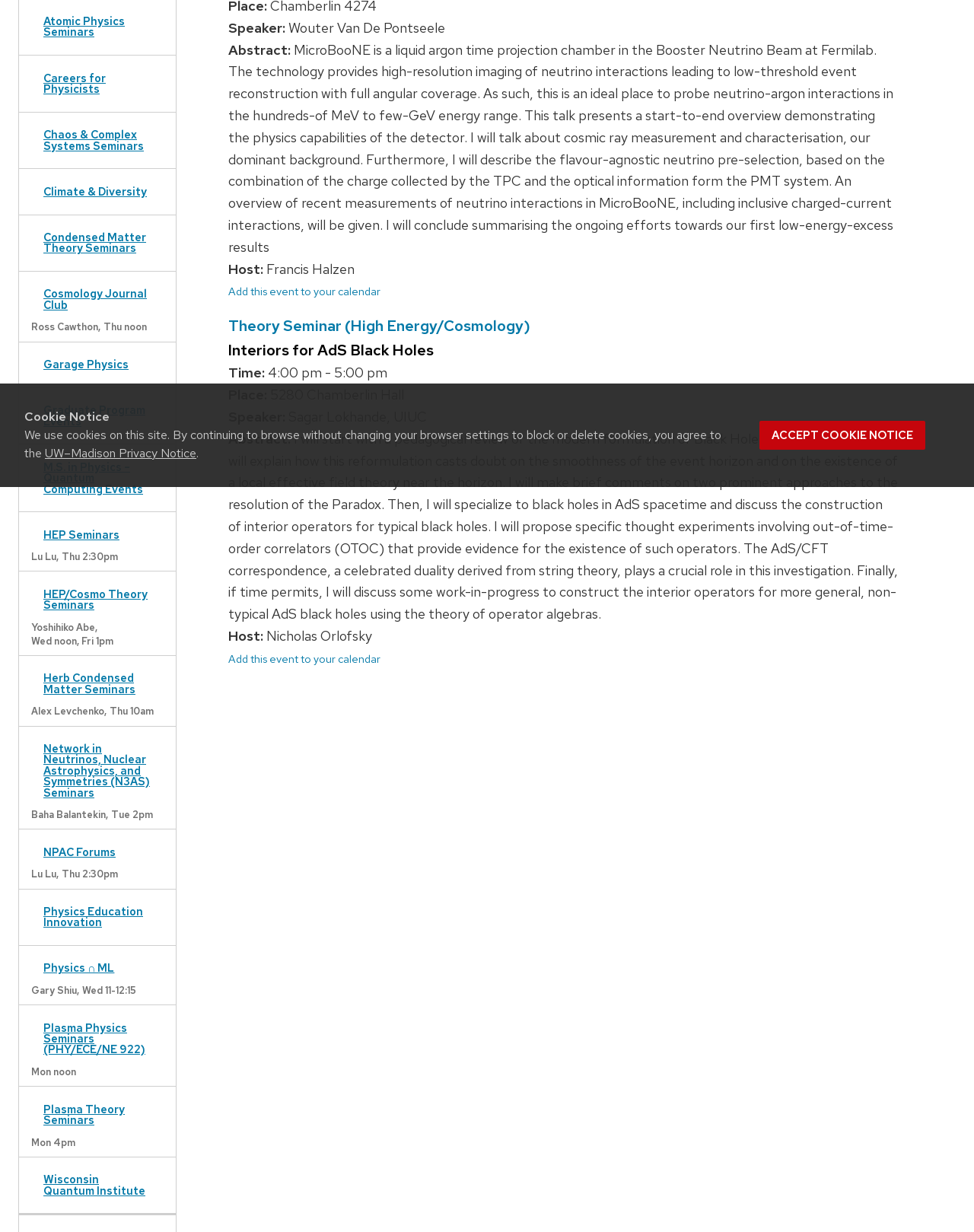Please determine the bounding box of the UI element that matches this description: Careers for Physicists. The coordinates should be given as (top-left x, top-left y, bottom-right x, bottom-right y), with all values between 0 and 1.

[0.032, 0.052, 0.168, 0.084]